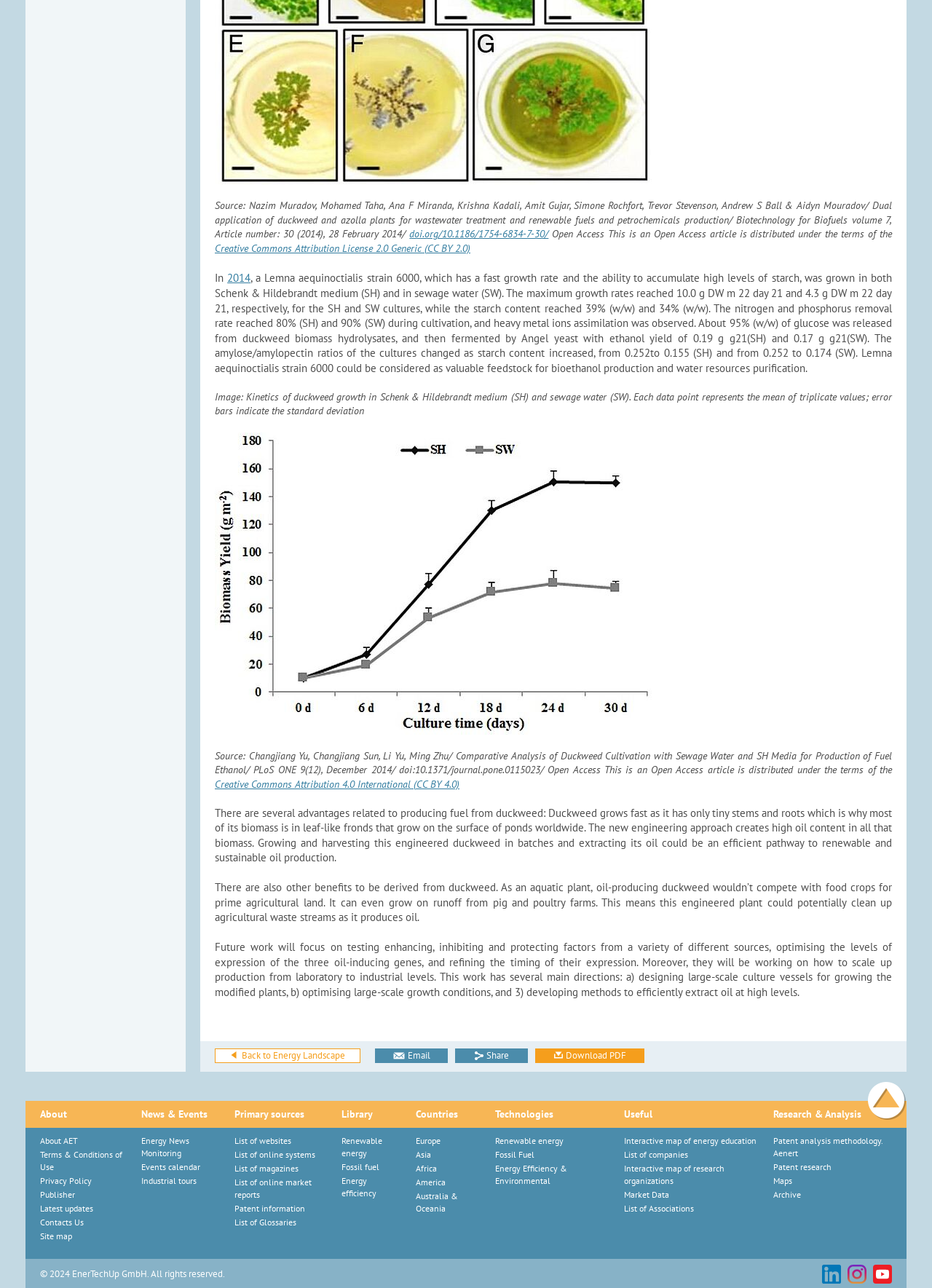What is the purpose of the engineered duckweed?
Using the information presented in the image, please offer a detailed response to the question.

The text mentions that the engineered duckweed is designed to produce oil, which can be used as a renewable energy source.